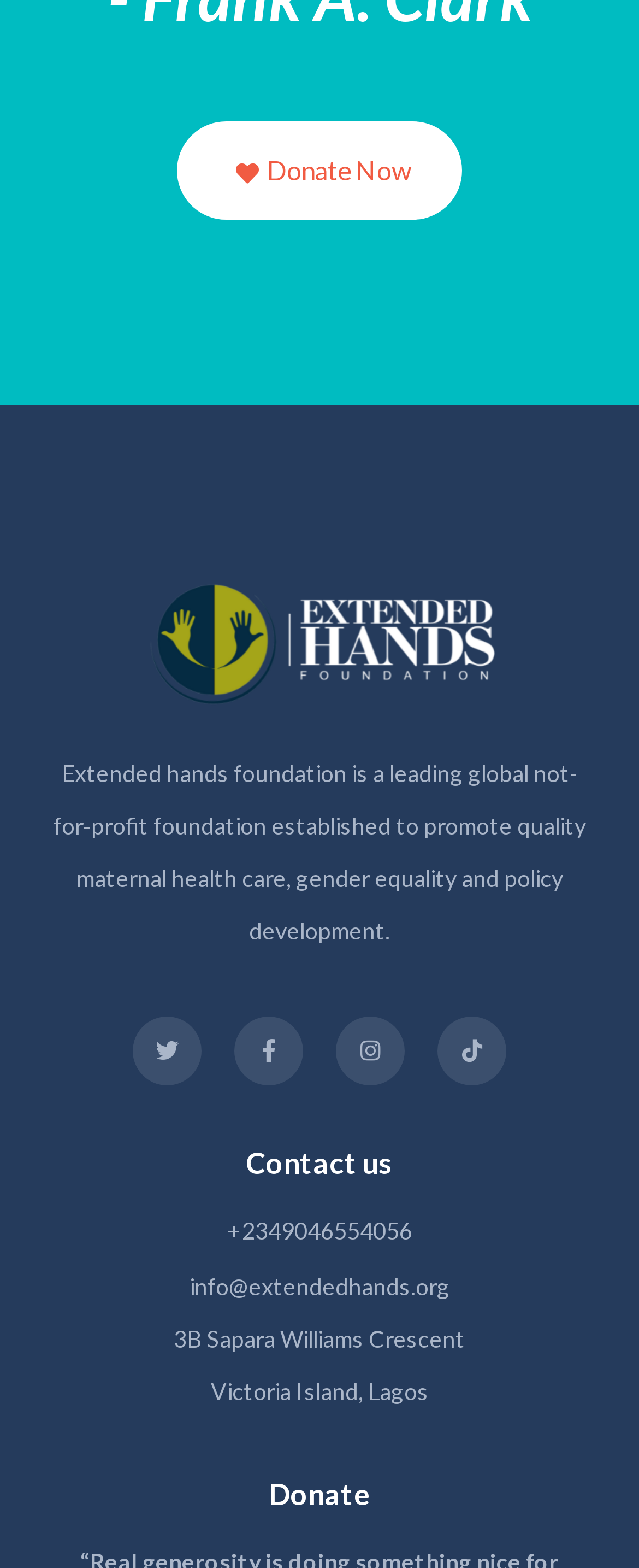Review the image closely and give a comprehensive answer to the question: What is the name of the foundation?

The name of the foundation can be found in the image description 'Extended Hands' and also in the static text 'Extended hands foundation is a leading global not- for-profit foundation...'.